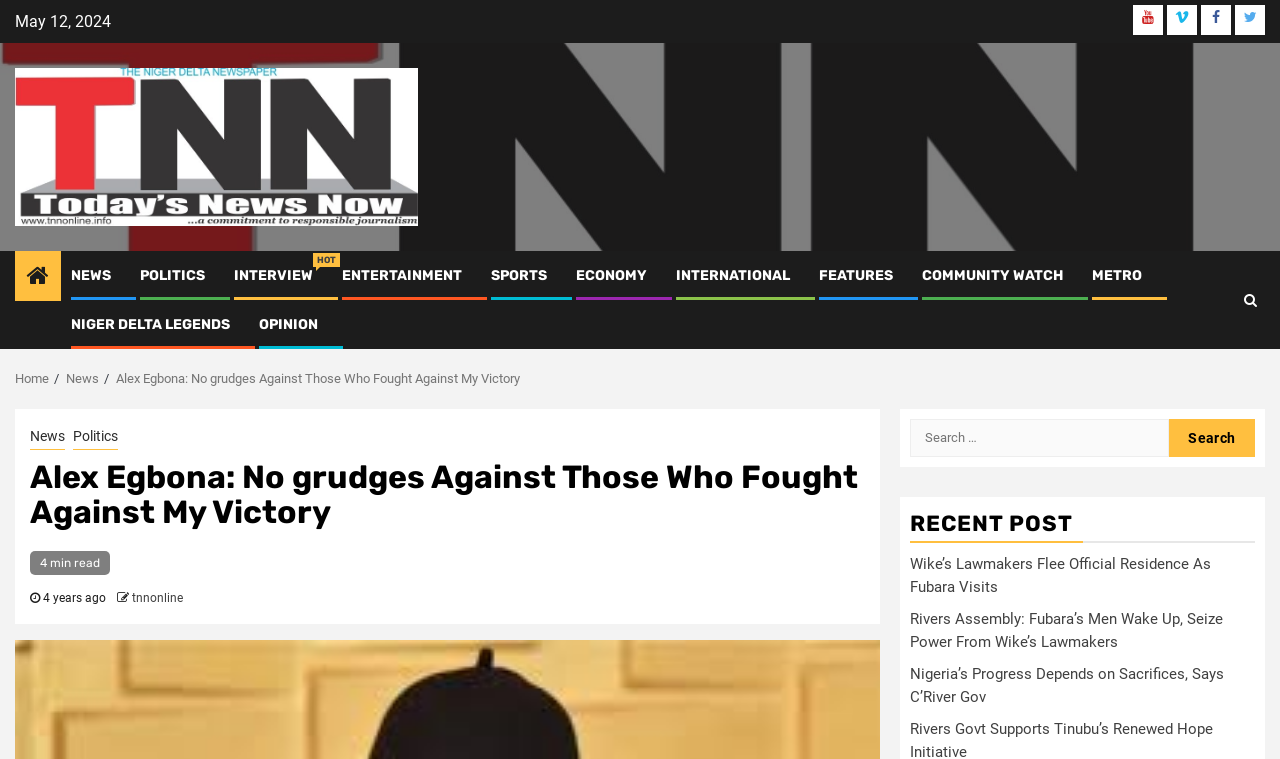What is the purpose of the search box?
Carefully analyze the image and provide a detailed answer to the question.

I found the purpose of the search box by looking at the search box element with the placeholder text 'Search for:' and the button element with the text 'Search', which suggests that the search box is used to search for news articles on the website.